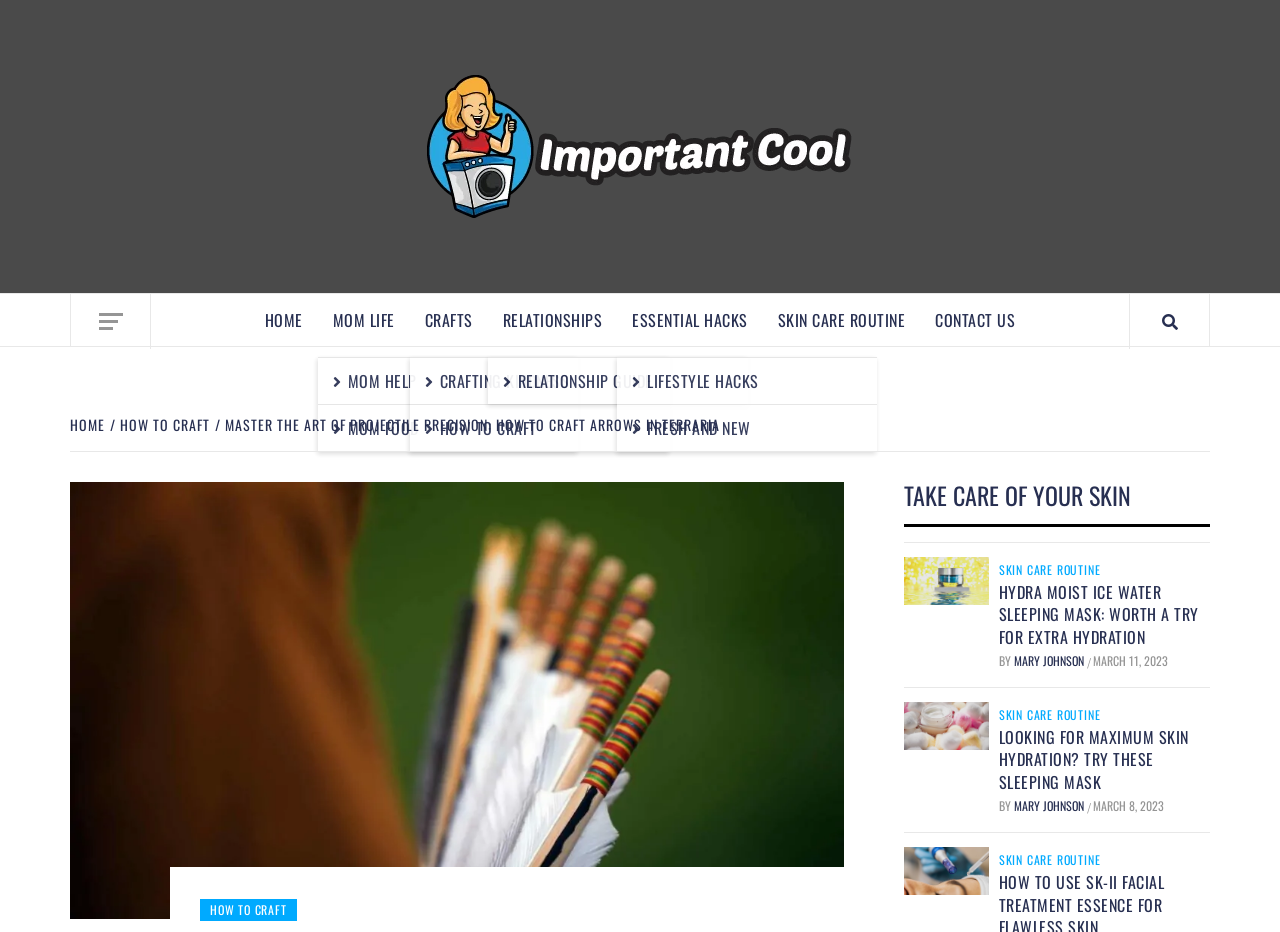Pinpoint the bounding box coordinates of the clickable area needed to execute the instruction: "View the image 'How to craft arrows in terraria'". The coordinates should be specified as four float numbers between 0 and 1, i.e., [left, top, right, bottom].

[0.055, 0.518, 0.659, 0.986]